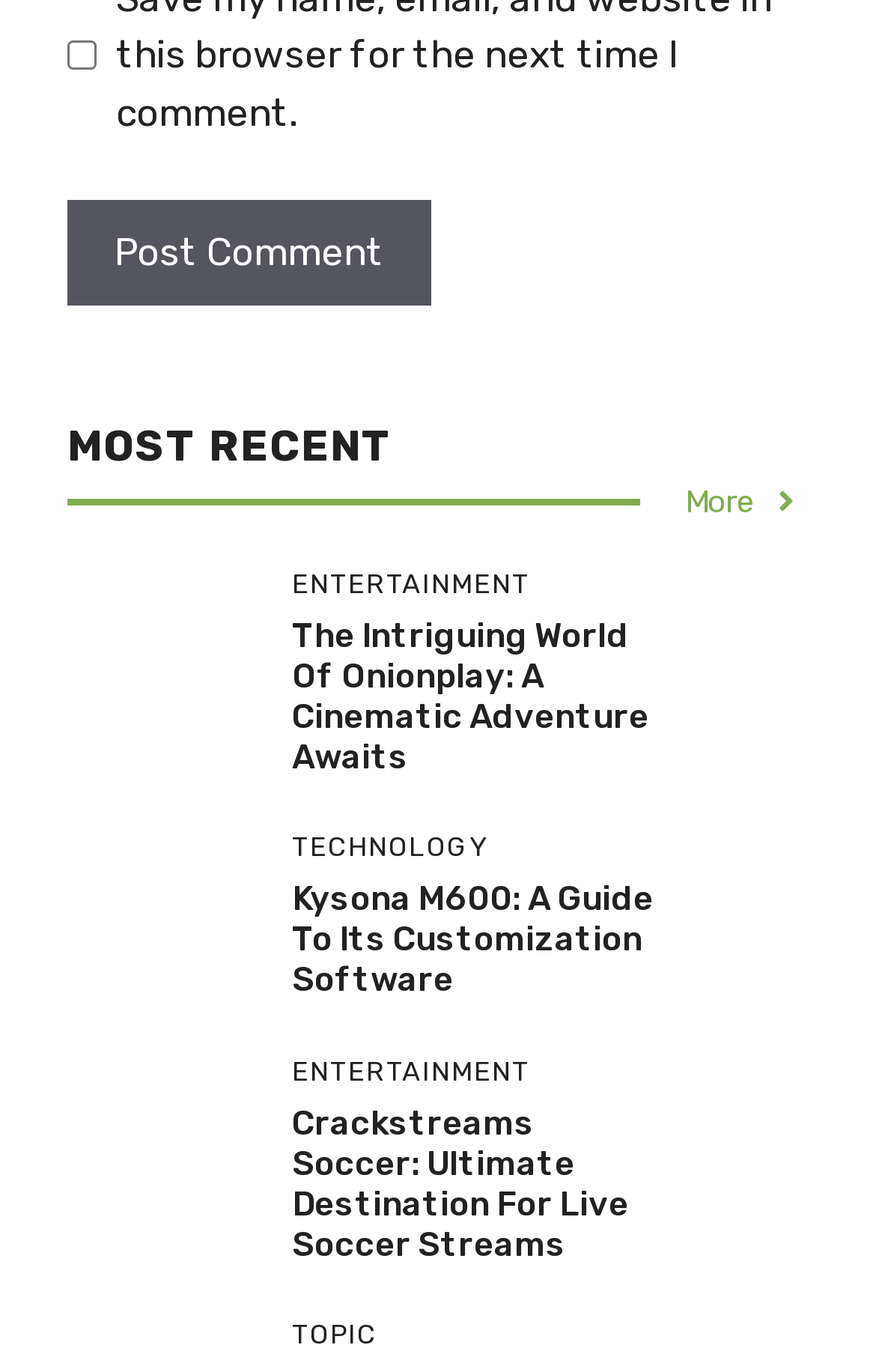Show the bounding box coordinates of the element that should be clicked to complete the task: "Check the checkbox to save your name and email".

[0.077, 0.03, 0.11, 0.051]